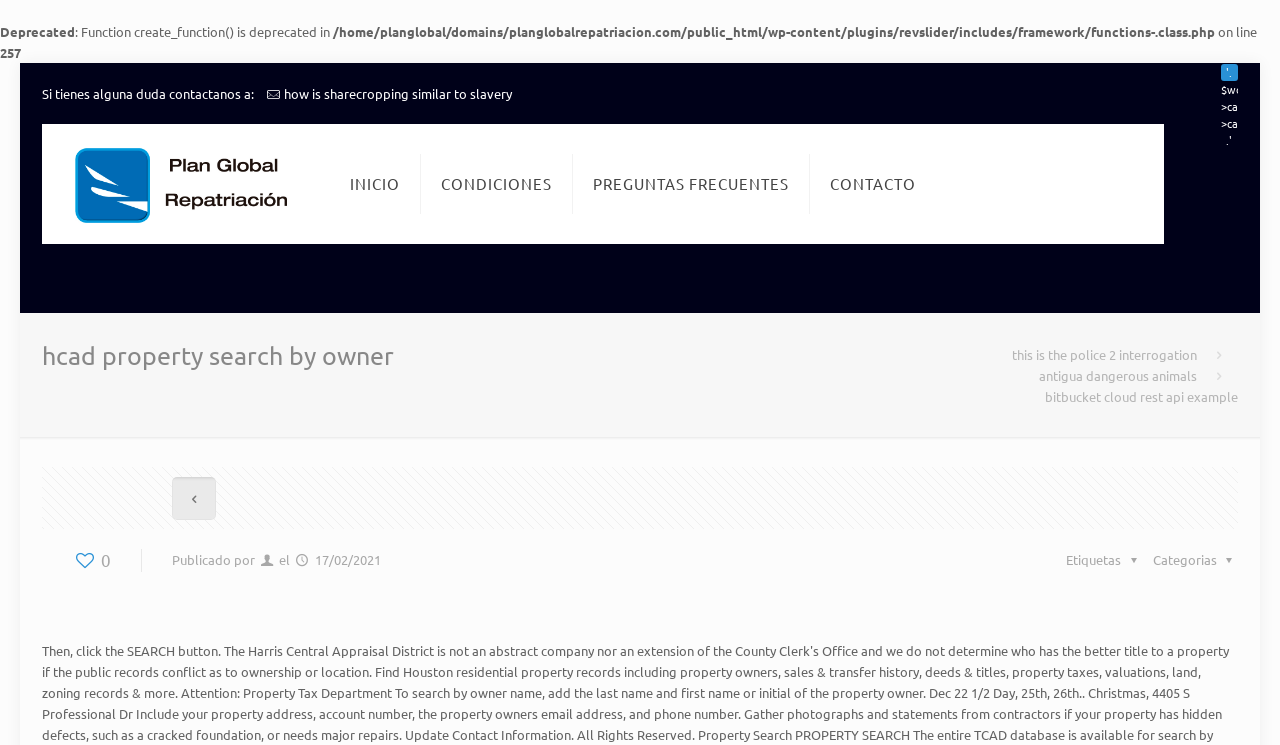How many deprecated function warnings are shown?
From the image, respond with a single word or phrase.

1